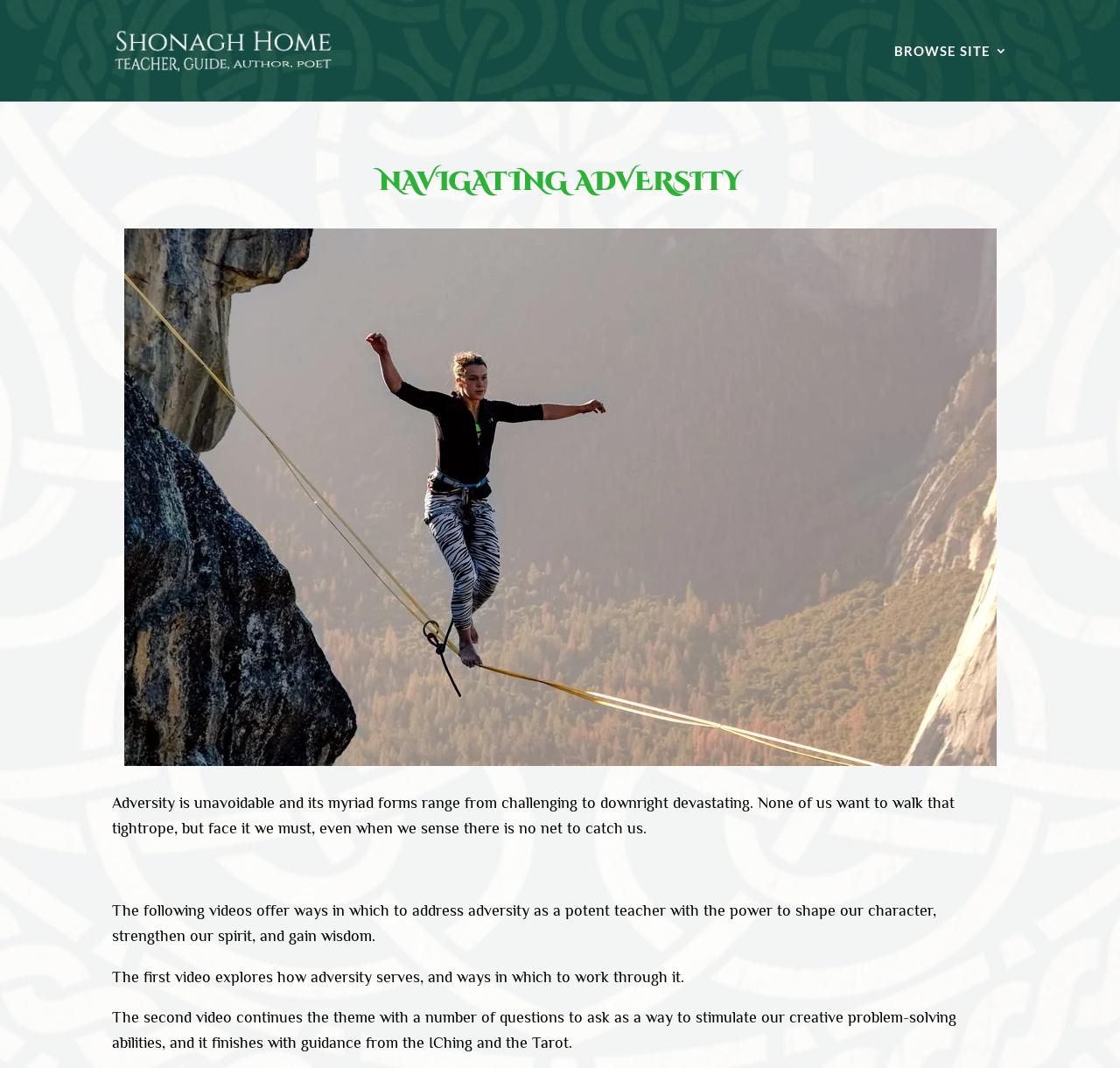What is the tone of the webpage?
Could you answer the question in a detailed manner, providing as much information as possible?

The tone of the webpage is reflective, as it discusses adversity in a thoughtful and contemplative manner, encouraging the reader to think deeply about how to address it and learn from it.